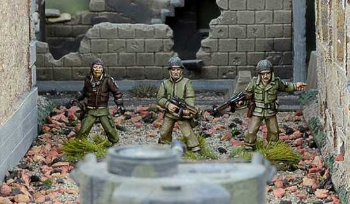Give a thorough description of the image, including any visible elements and their relationships.

The image features a detailed diorama depicting three miniature figures of soldiers positioned in a war-torn environment, reminiscent of World War II battle scenes. The backdrop includes partially destroyed walls, adding to the atmosphere of conflict. 

The soldiers are dressed in period-appropriate uniforms, with helmets and weapons that reflect the historical context of their roles. Each figure conveys a sense of readiness, suggesting they are in the midst of a tense moment. The terrain is littered with rubble and small patches of grass, enhancing the realism of the battlefield setting. 

This scene captures the intense and immersive nature of tabletop wargaming, illustrating the dedication and creativity involved in creating dioramas that bring historical narratives to life.